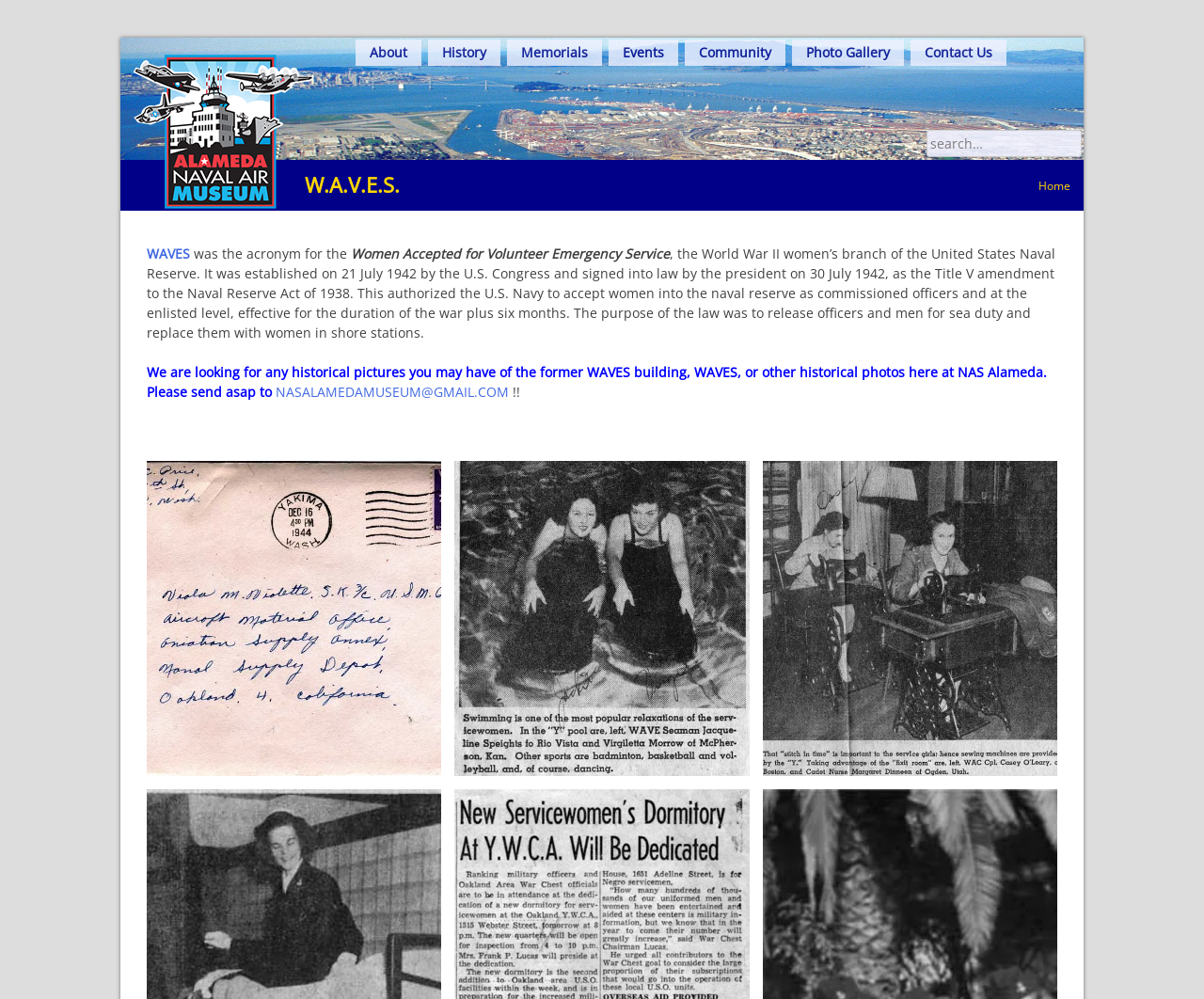Provide a one-word or one-phrase answer to the question:
How many figures are on the webpage?

3